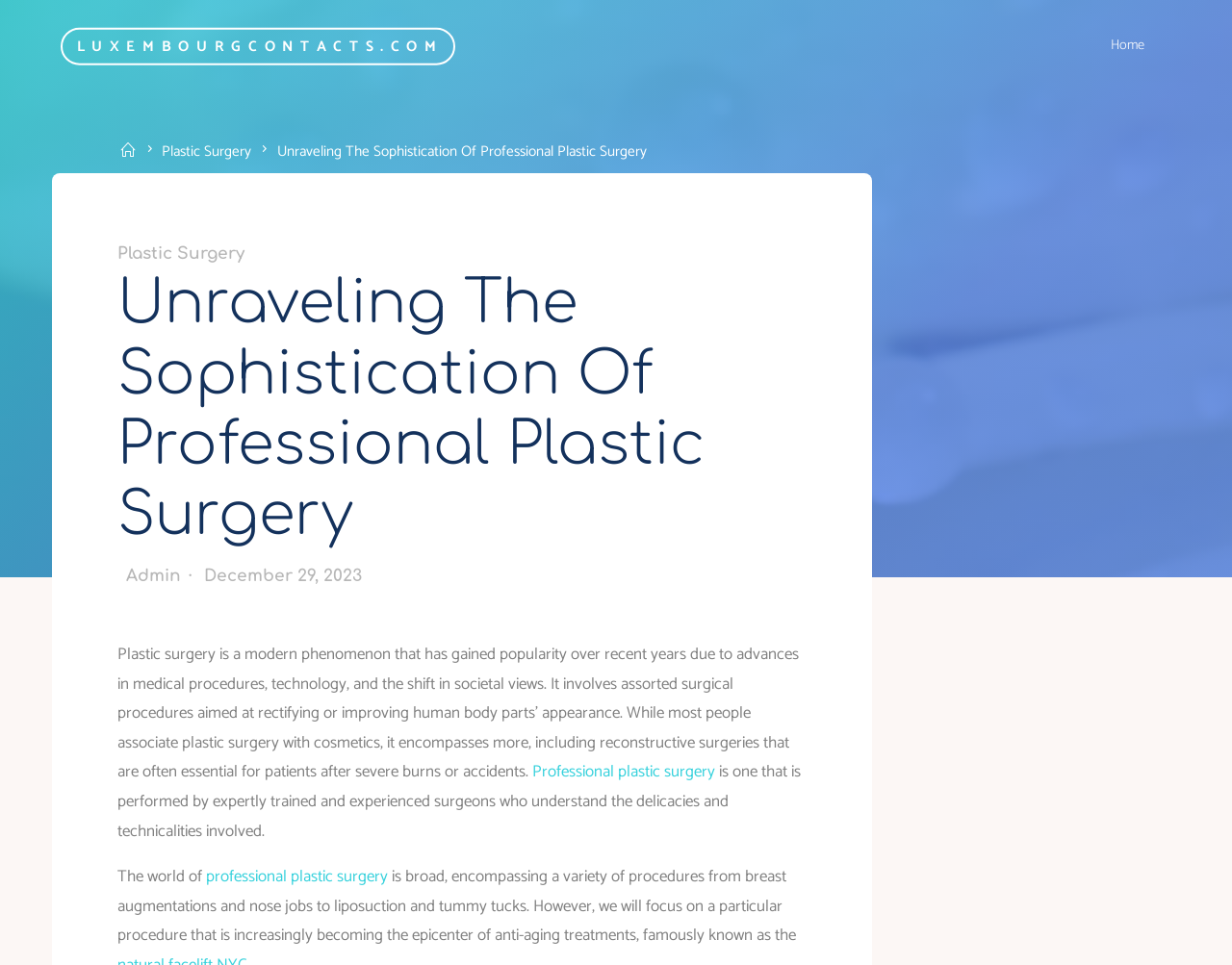Please find and report the primary heading text from the webpage.

Unraveling The Sophistication Of Professional Plastic Surgery